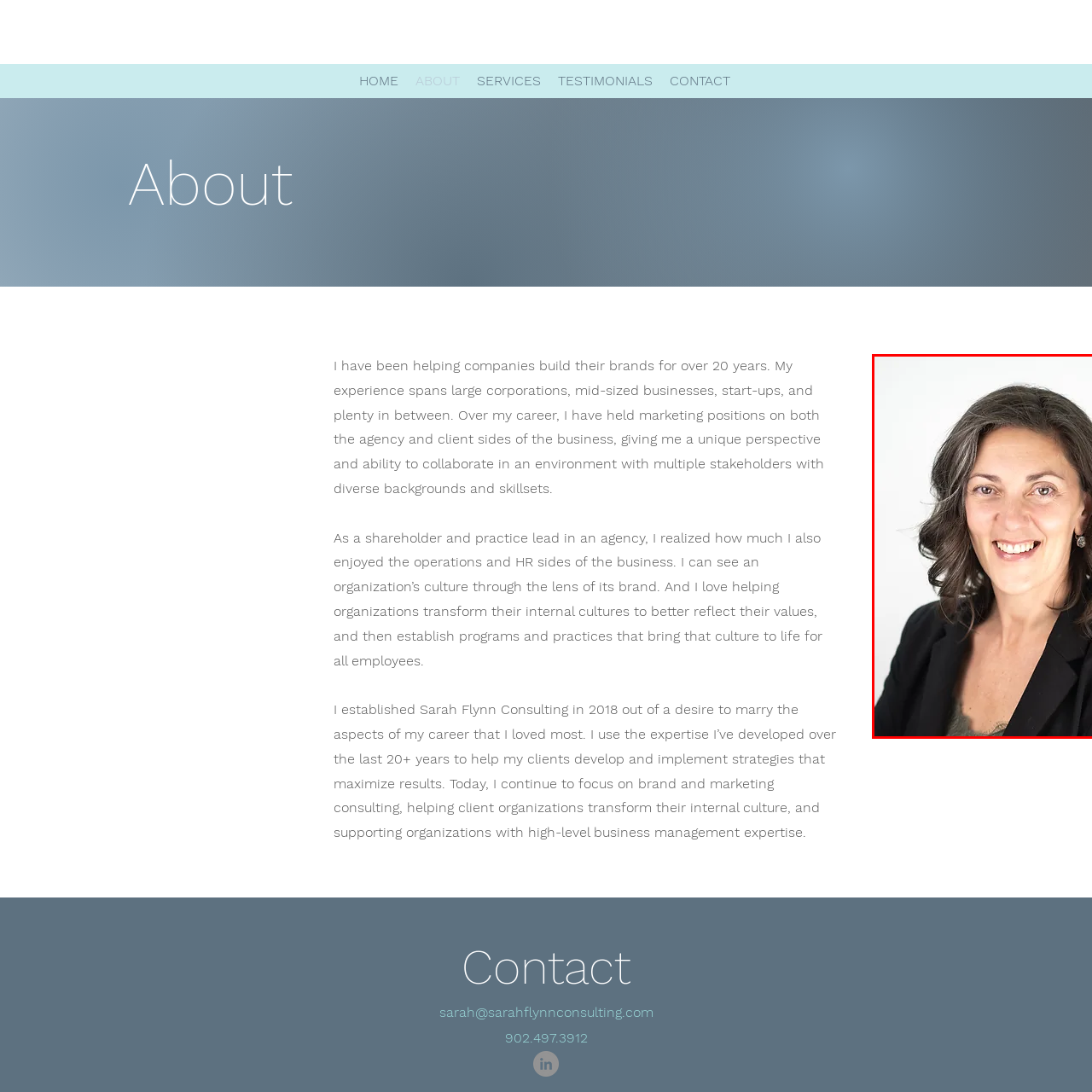What is the woman's role in the agency?
Direct your attention to the image inside the red bounding box and provide a detailed explanation in your answer.

The caption states that the woman is a practice lead and shareholder in an agency, which reflects her expertise in branding and marketing consulting.